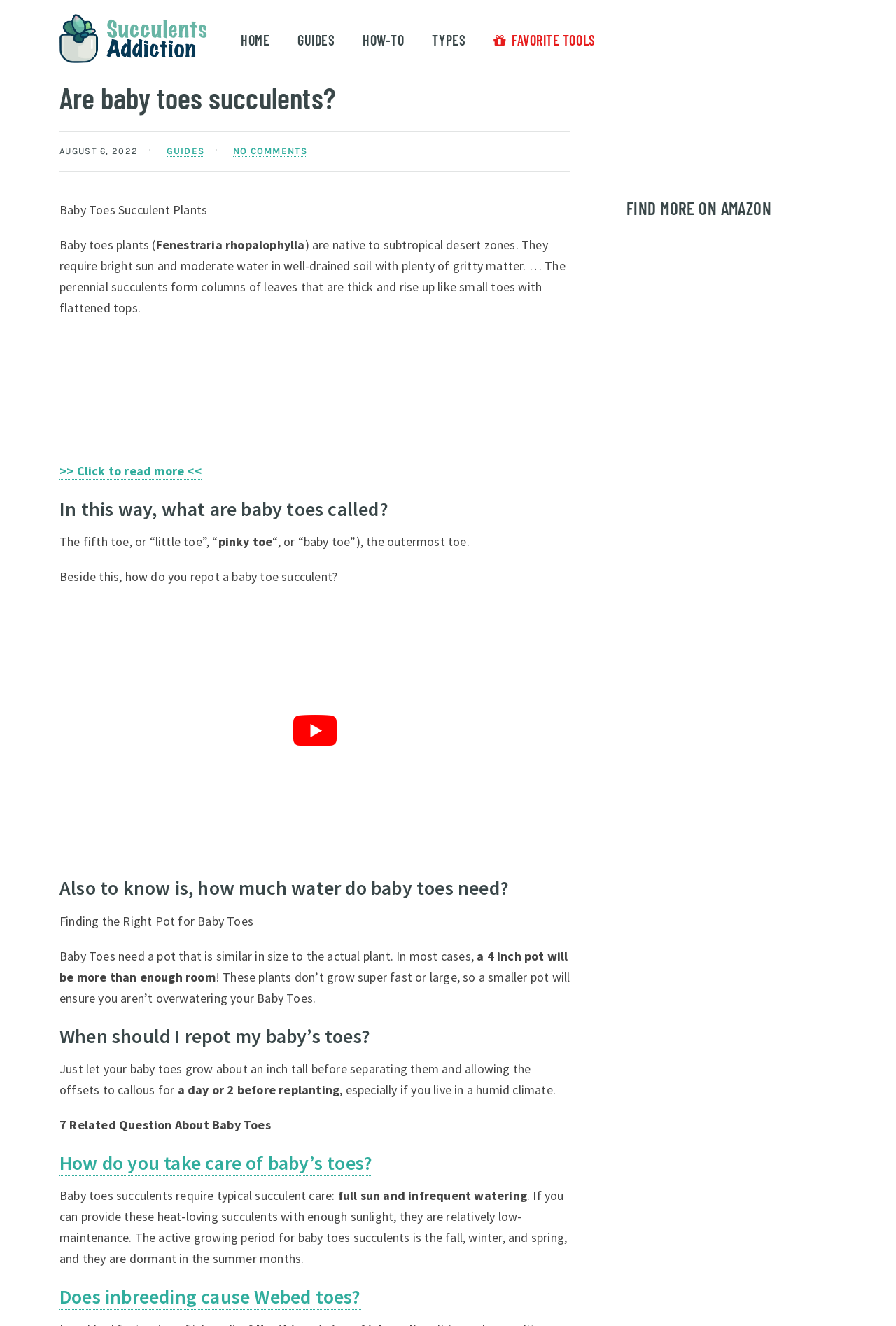Identify the bounding box coordinates for the element you need to click to achieve the following task: "Click on the 'GUIDES' link". The coordinates must be four float values ranging from 0 to 1, formatted as [left, top, right, bottom].

[0.186, 0.11, 0.228, 0.118]